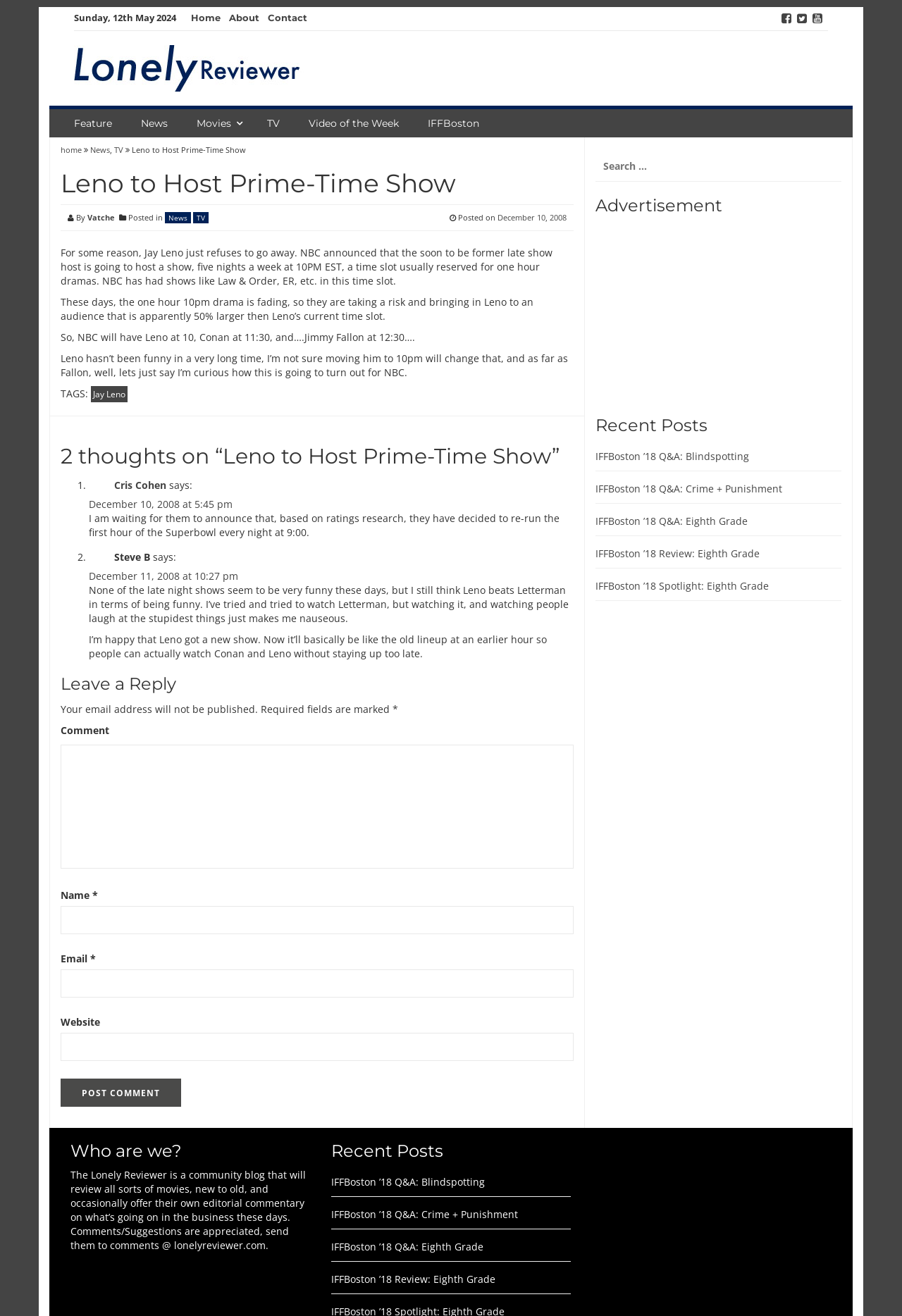Can you identify and provide the main heading of the webpage?

Leno to Host Prime-Time Show